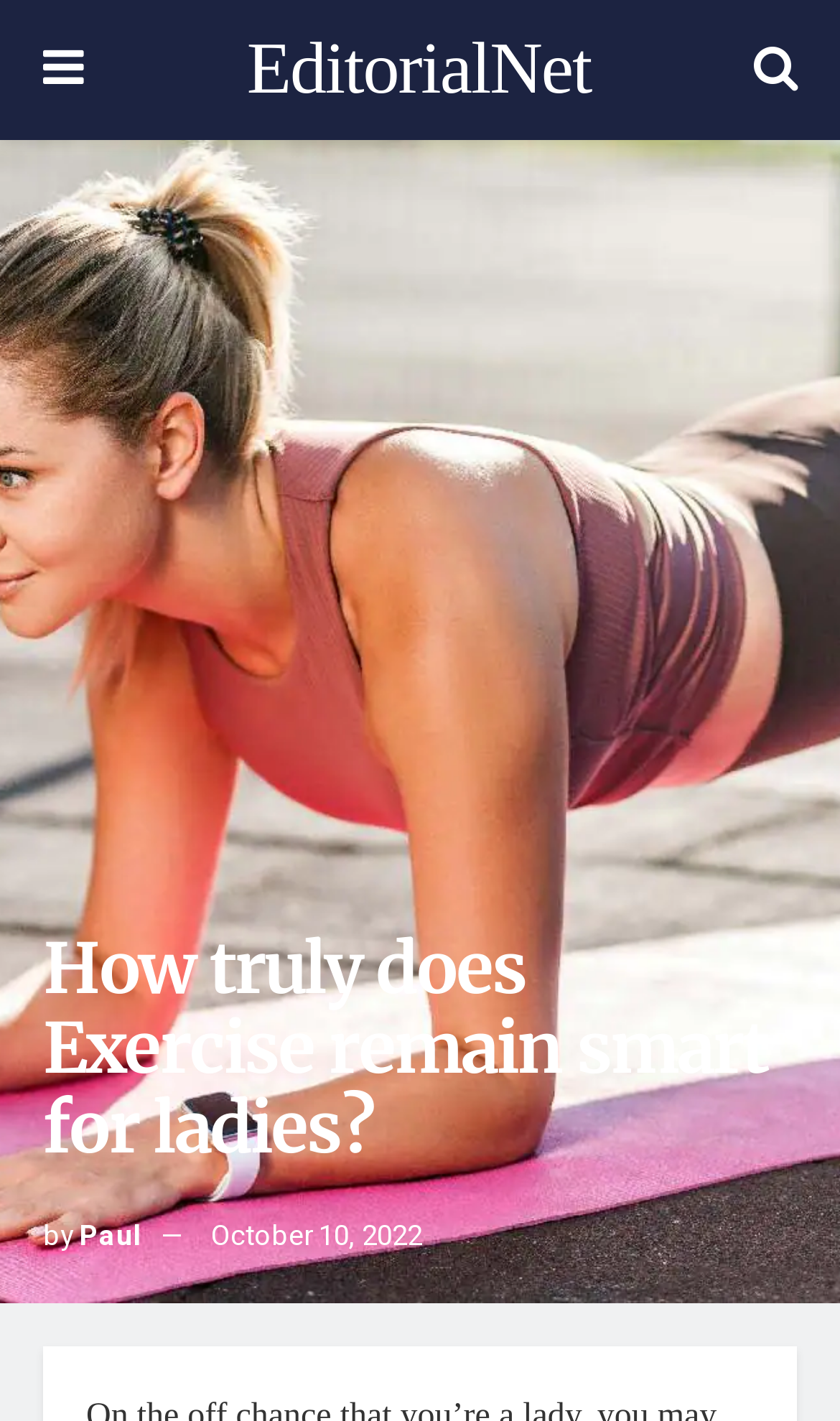Determine the main heading of the webpage and generate its text.

How truly does Exercise remain smart for ladies?